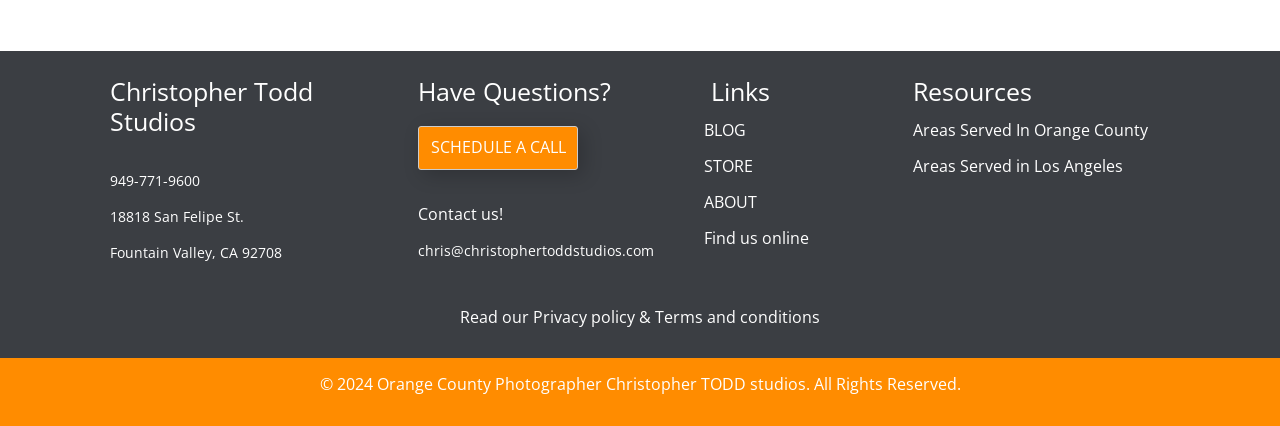Kindly provide the bounding box coordinates of the section you need to click on to fulfill the given instruction: "Read the privacy policy".

[0.416, 0.718, 0.496, 0.769]